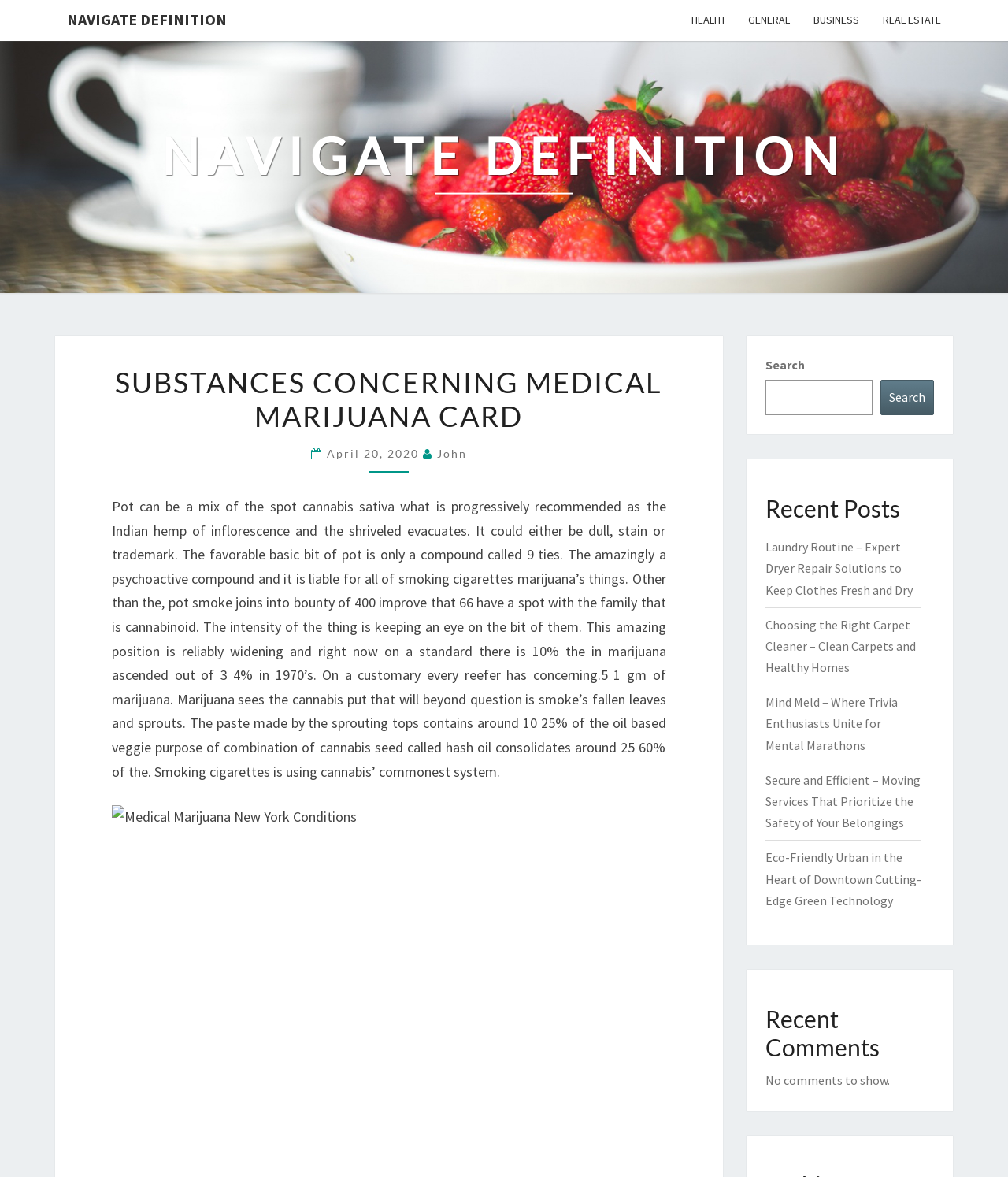Locate the bounding box coordinates of the clickable part needed for the task: "Search for a term".

[0.759, 0.301, 0.927, 0.353]